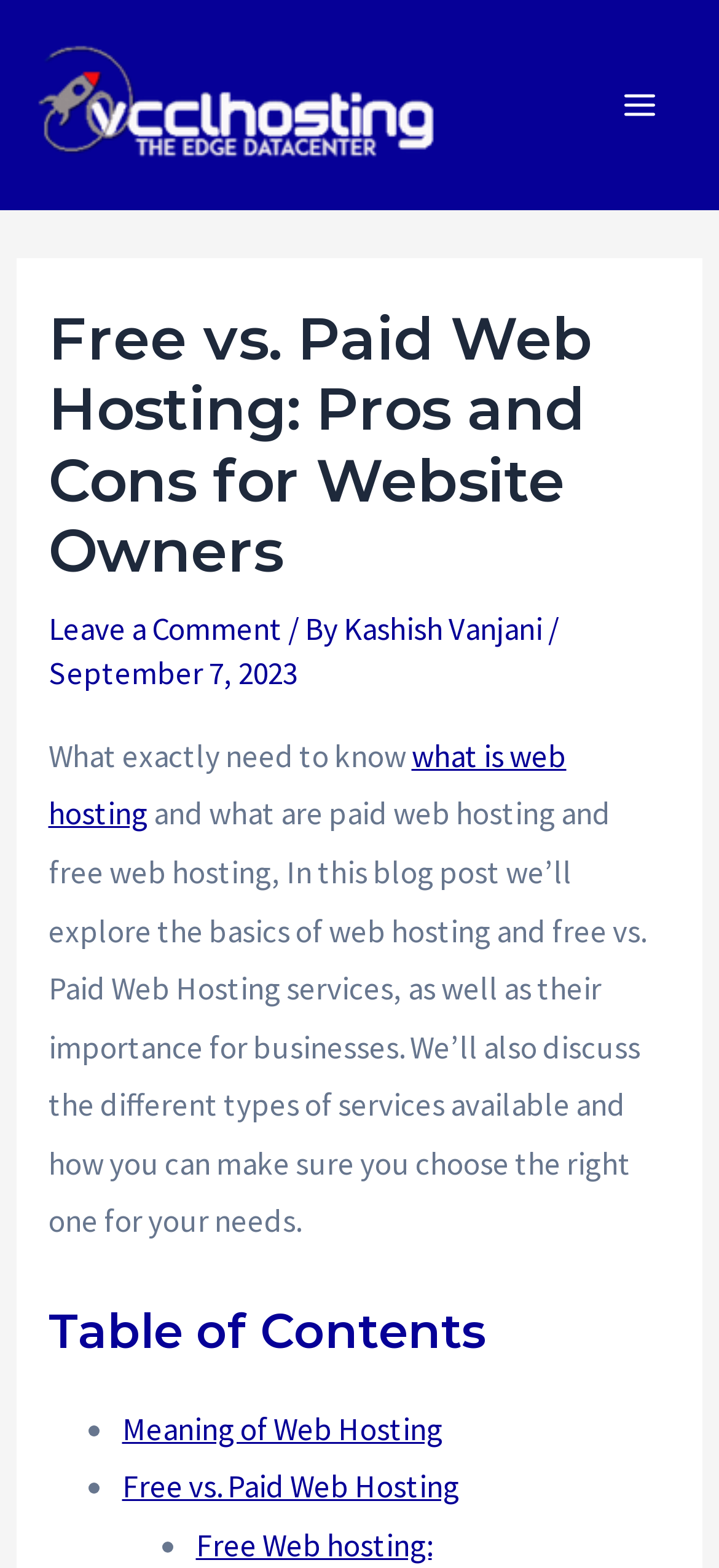Who is the author of this blog post?
Using the image as a reference, answer the question in detail.

The author's name is mentioned in the webpage, specifically in the section that says 'By Kashish Vanjani'.